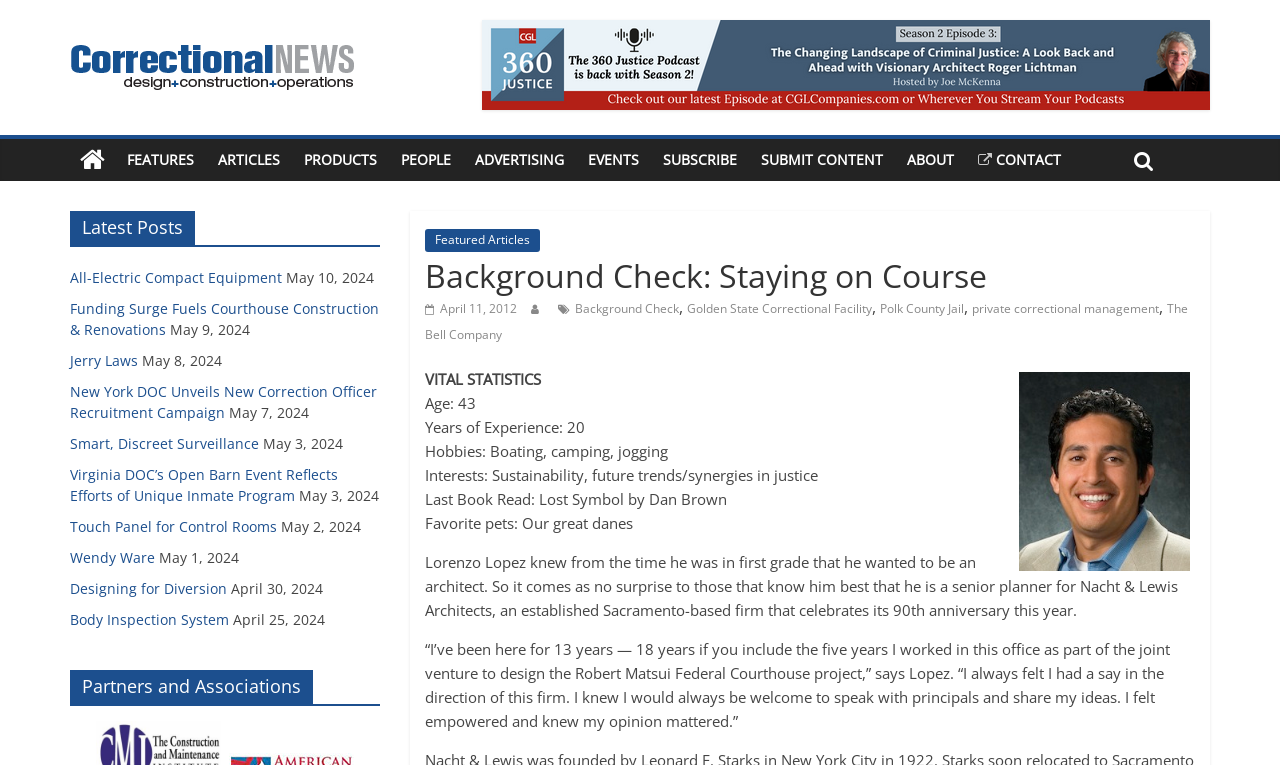Find the bounding box coordinates of the area that needs to be clicked in order to achieve the following instruction: "Click on the 'SUBMIT CONTENT' link". The coordinates should be specified as four float numbers between 0 and 1, i.e., [left, top, right, bottom].

[0.585, 0.182, 0.699, 0.237]